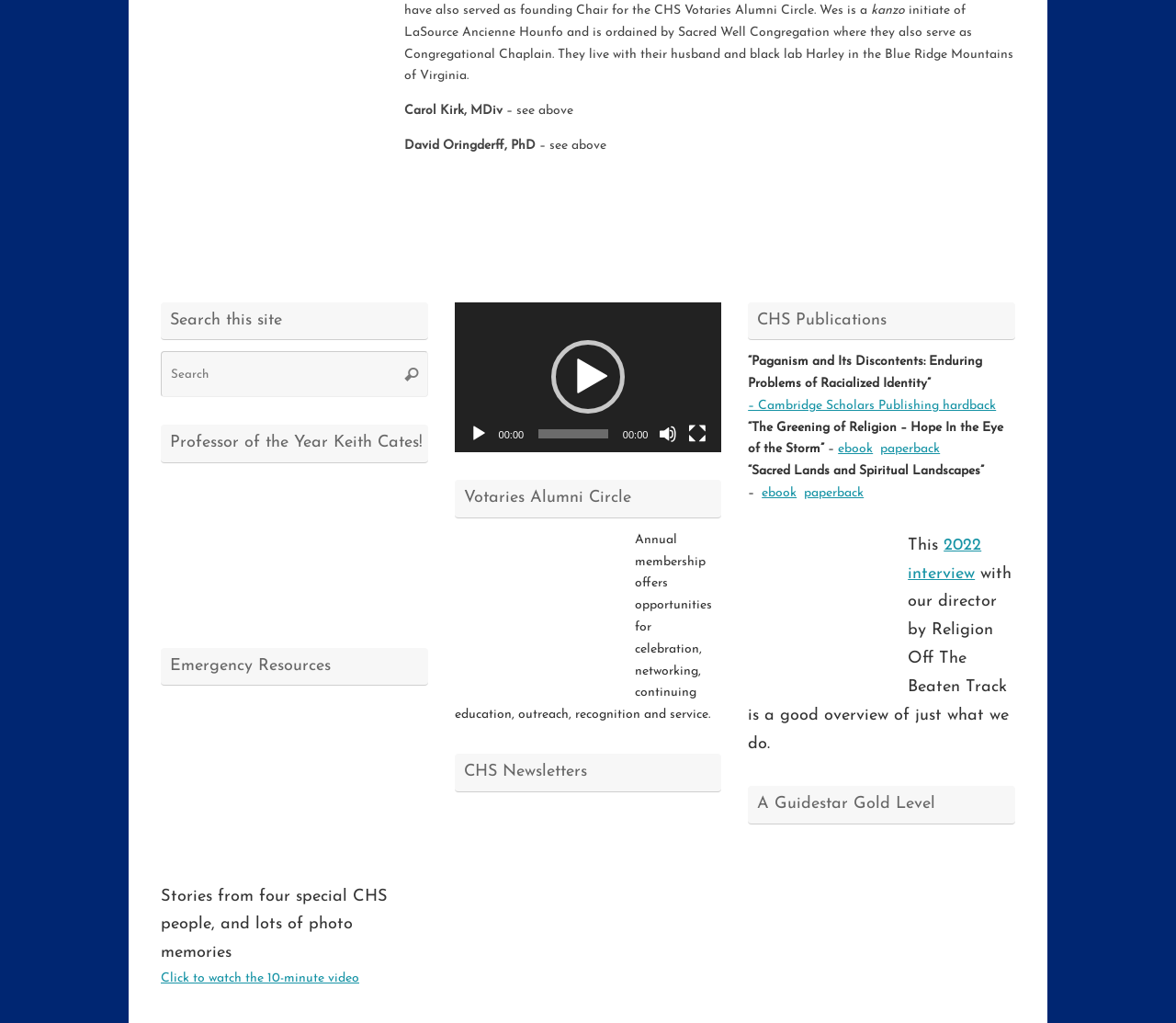What is the title of the book written by Carol Kirk?
Can you provide a detailed and comprehensive answer to the question?

I found a StaticText element with the text '“The Greening of Religion – Hope In the Eye of the Storm”' and another element that mentions Carol Kirk, so I concluded that Carol Kirk is the author of this book.